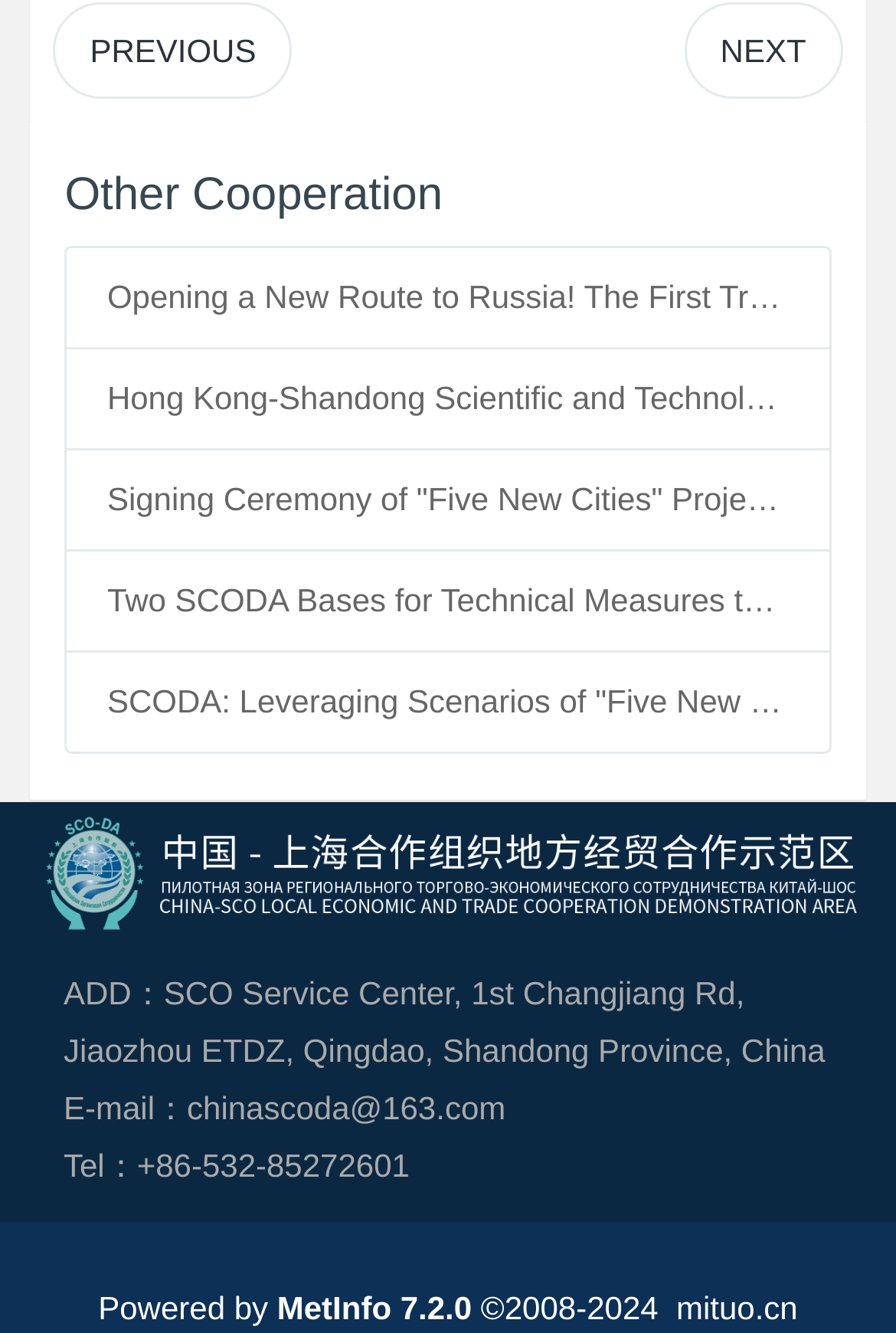Can you pinpoint the bounding box coordinates for the clickable element required for this instruction: "Click on the 'NEXT' link"? The coordinates should be four float numbers between 0 and 1, i.e., [left, top, right, bottom].

[0.763, 0.001, 0.941, 0.074]